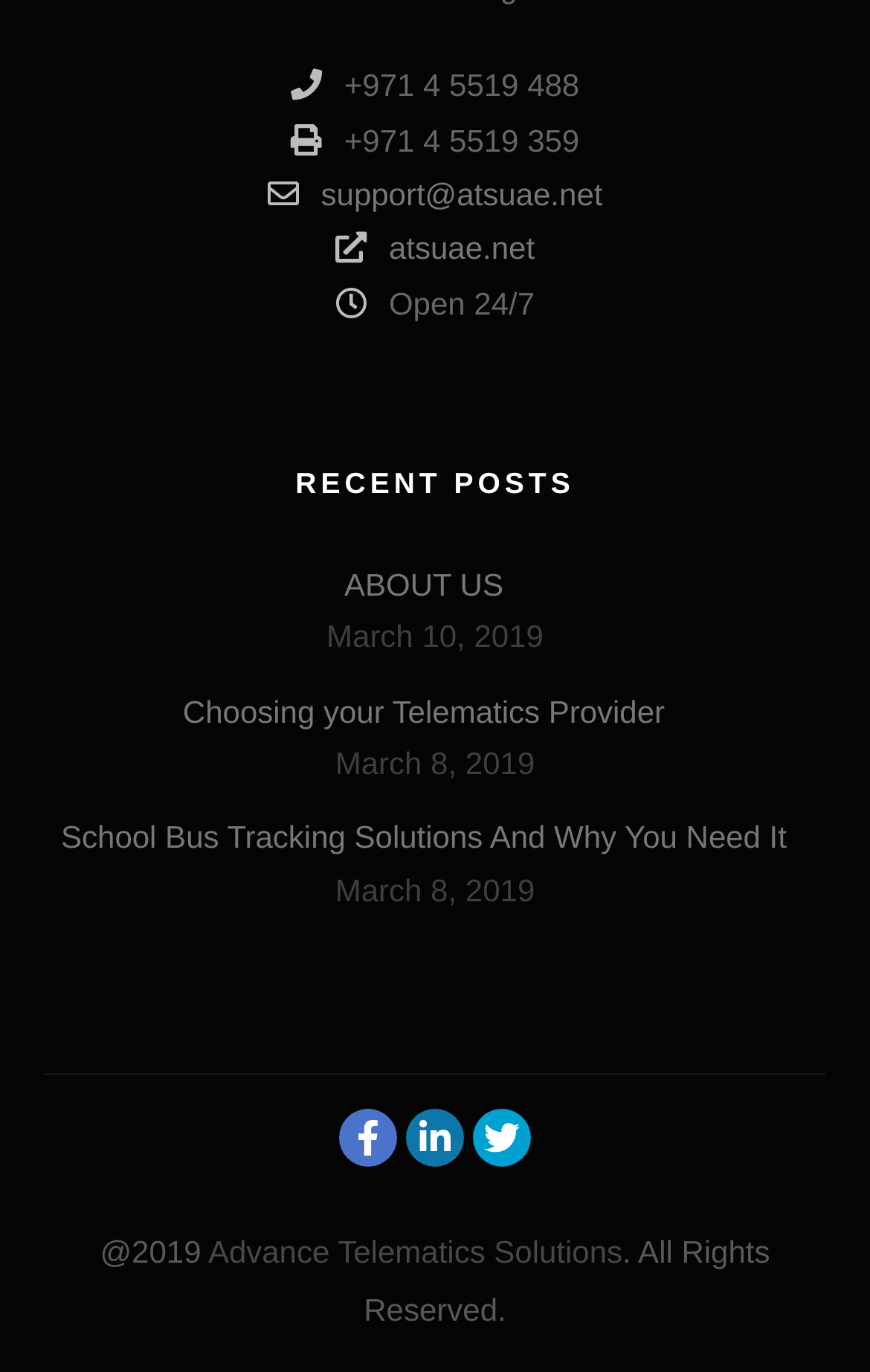What is the title of the recent post on March 10, 2019?
Please provide a full and detailed response to the question.

The title of the recent post on March 10, 2019 can be found by looking at the link element with the bounding box coordinates [0.21, 0.505, 0.764, 0.531], which is associated with the time element with the bounding box coordinates [0.051, 0.446, 0.484] that displays the date 'March 10, 2019'.